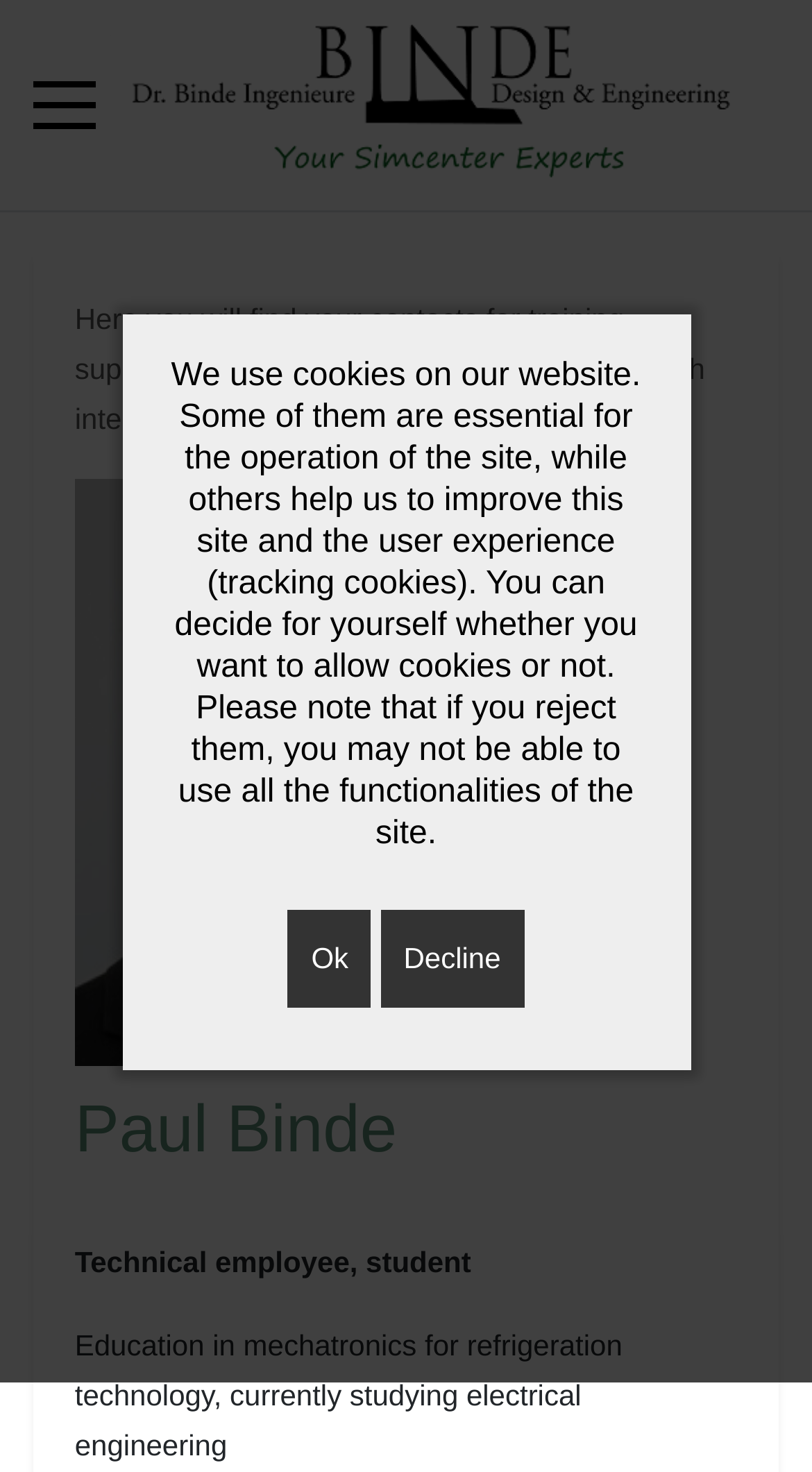Provide a one-word or brief phrase answer to the question:
What is the purpose of the button in the top-left corner?

Mobile Menu Toggle